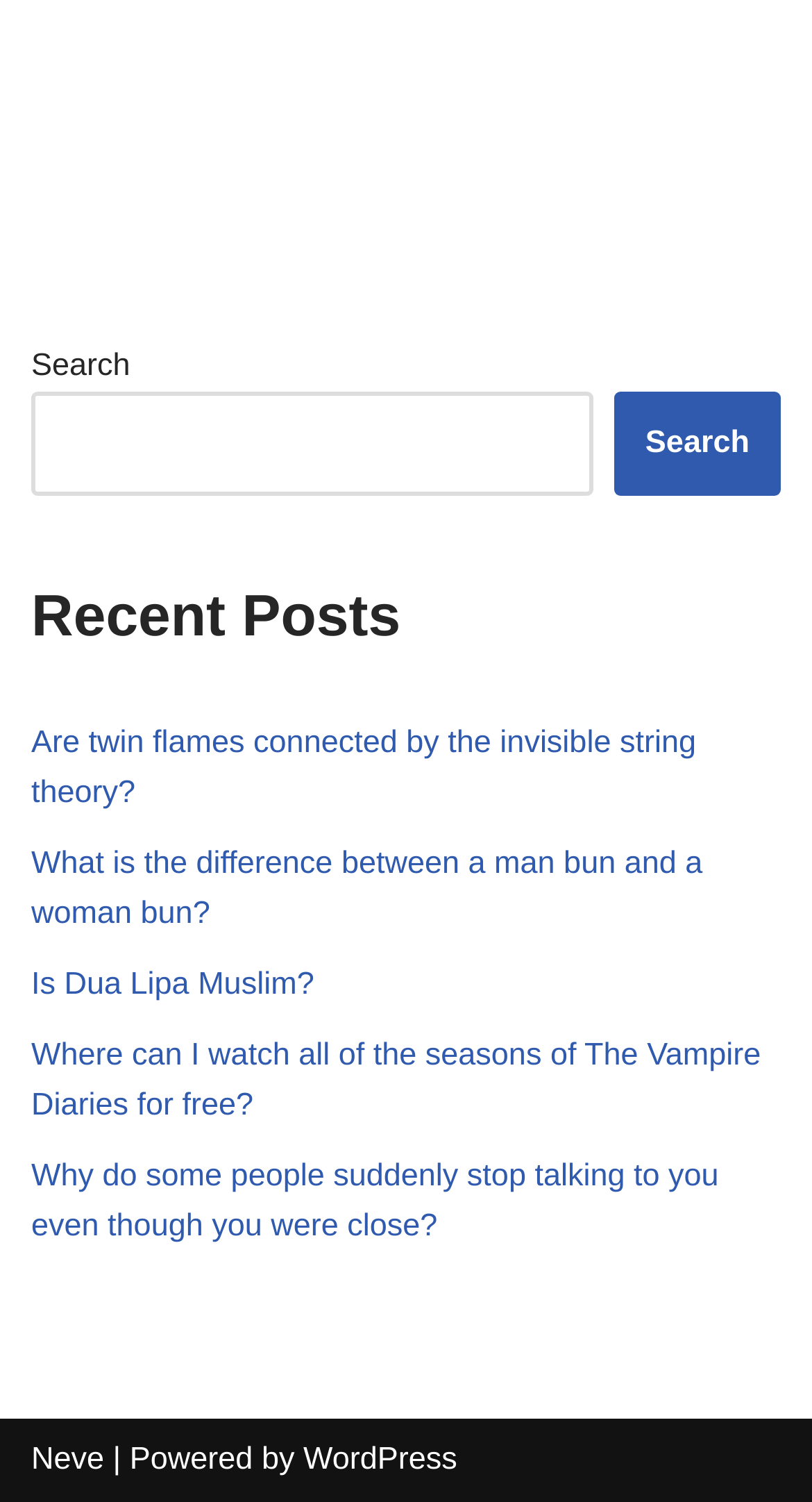Identify the bounding box coordinates for the region of the element that should be clicked to carry out the instruction: "View recent post 'Are twin flames connected by the invisible string theory?'". The bounding box coordinates should be four float numbers between 0 and 1, i.e., [left, top, right, bottom].

[0.038, 0.482, 0.857, 0.539]